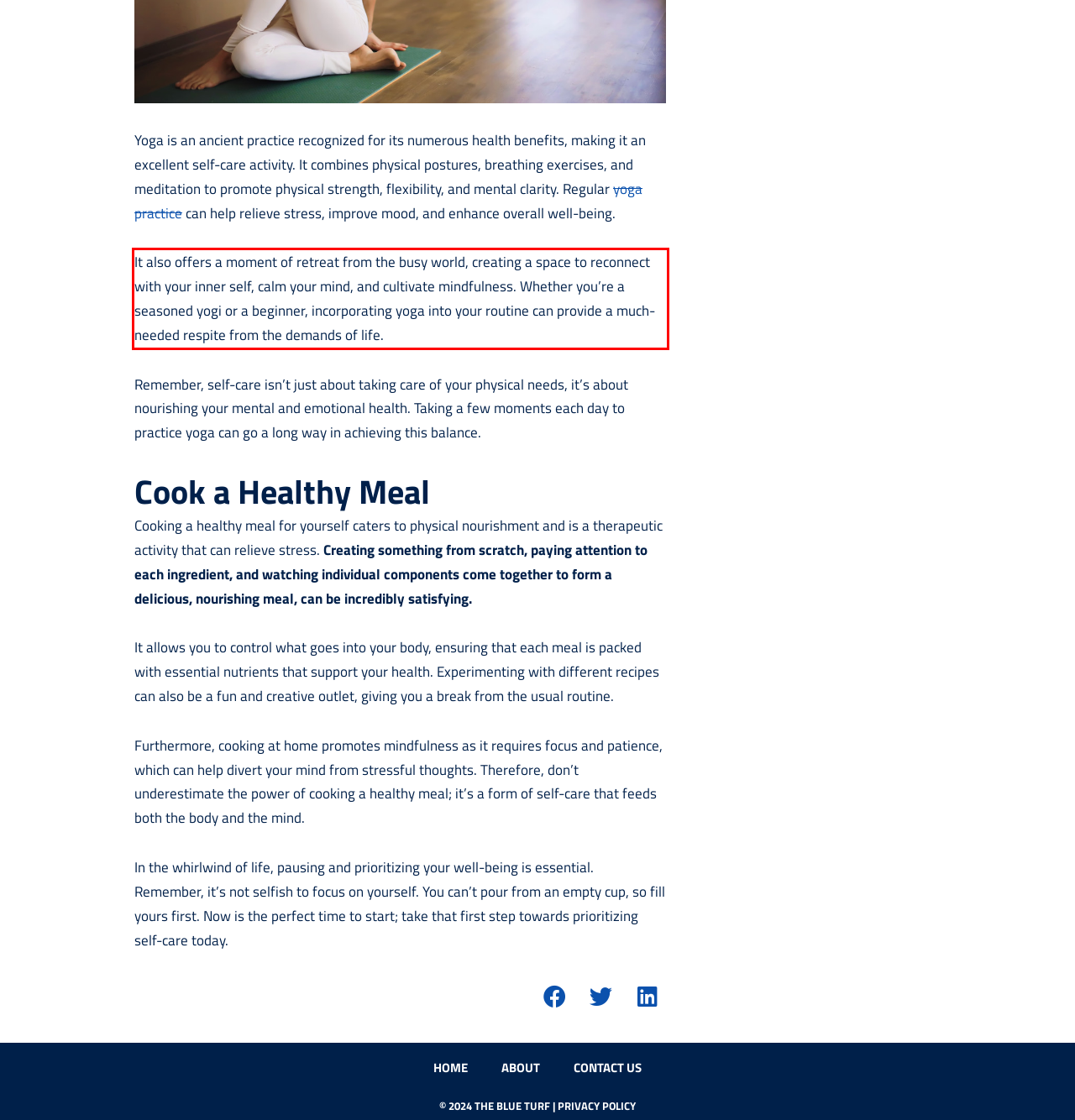Given a screenshot of a webpage with a red bounding box, please identify and retrieve the text inside the red rectangle.

It also offers a moment of retreat from the busy world, creating a space to reconnect with your inner self, calm your mind, and cultivate mindfulness. Whether you’re a seasoned yogi or a beginner, incorporating yoga into your routine can provide a much-needed respite from the demands of life.